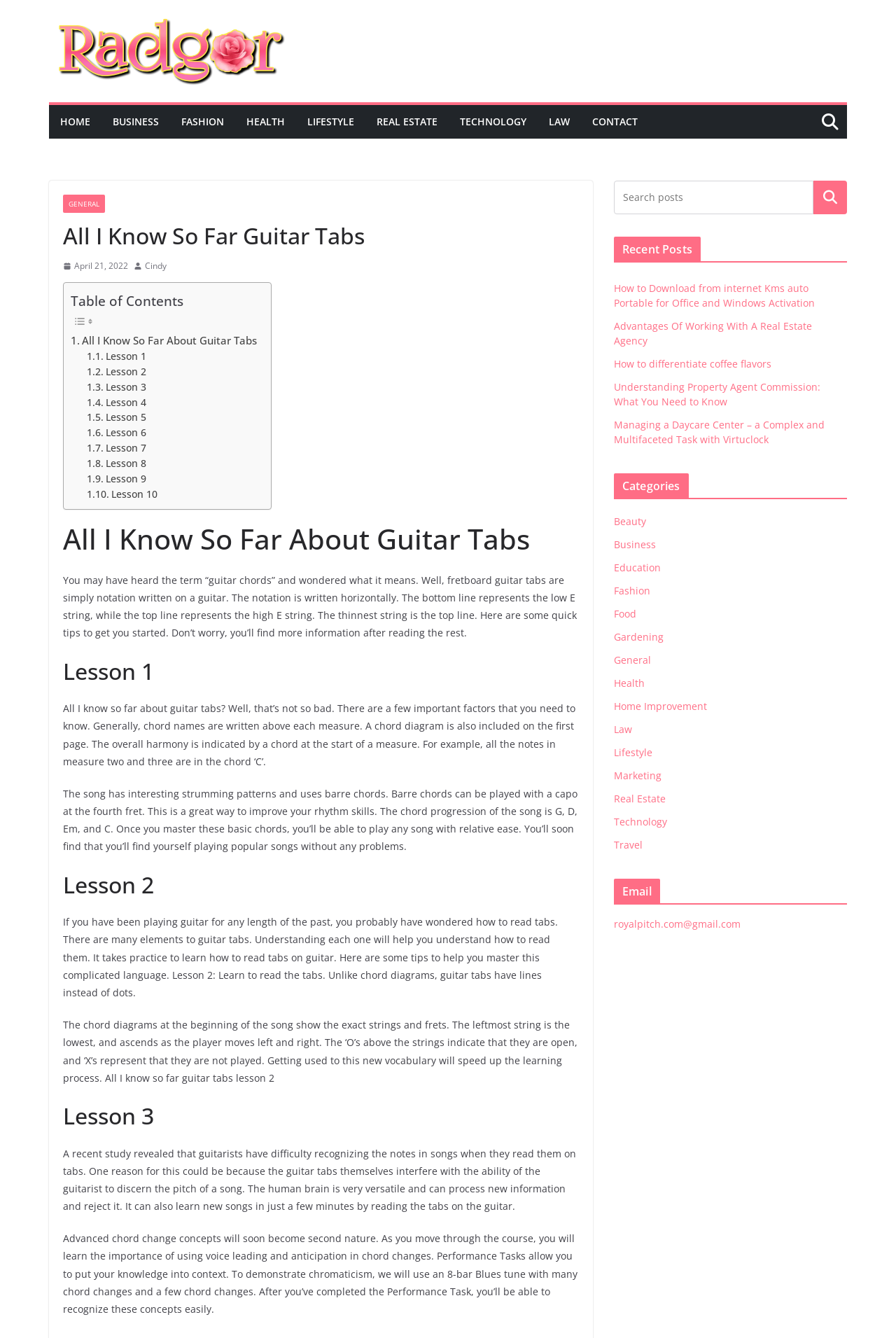Please identify the bounding box coordinates of the region to click in order to complete the given instruction: "Click on the 'Real Estate' category". The coordinates should be four float numbers between 0 and 1, i.e., [left, top, right, bottom].

[0.685, 0.592, 0.743, 0.602]